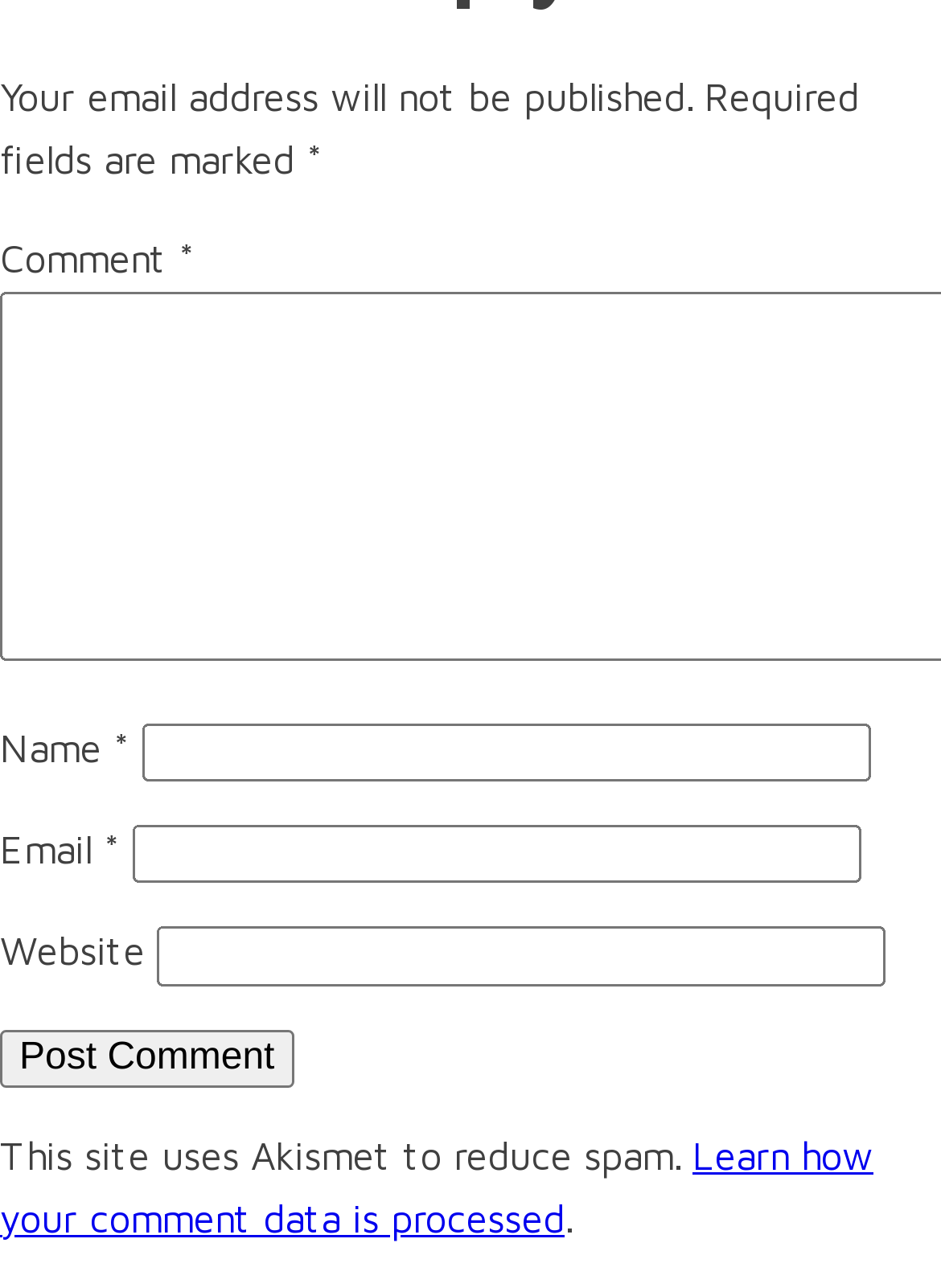What is the content of the static text above the 'Name' field?
Examine the webpage screenshot and provide an in-depth answer to the question.

The static text element with ID 168 has a bounding box coordinate that is above the 'Name' field, and its OCR text is 'Your email address will not be published.'.